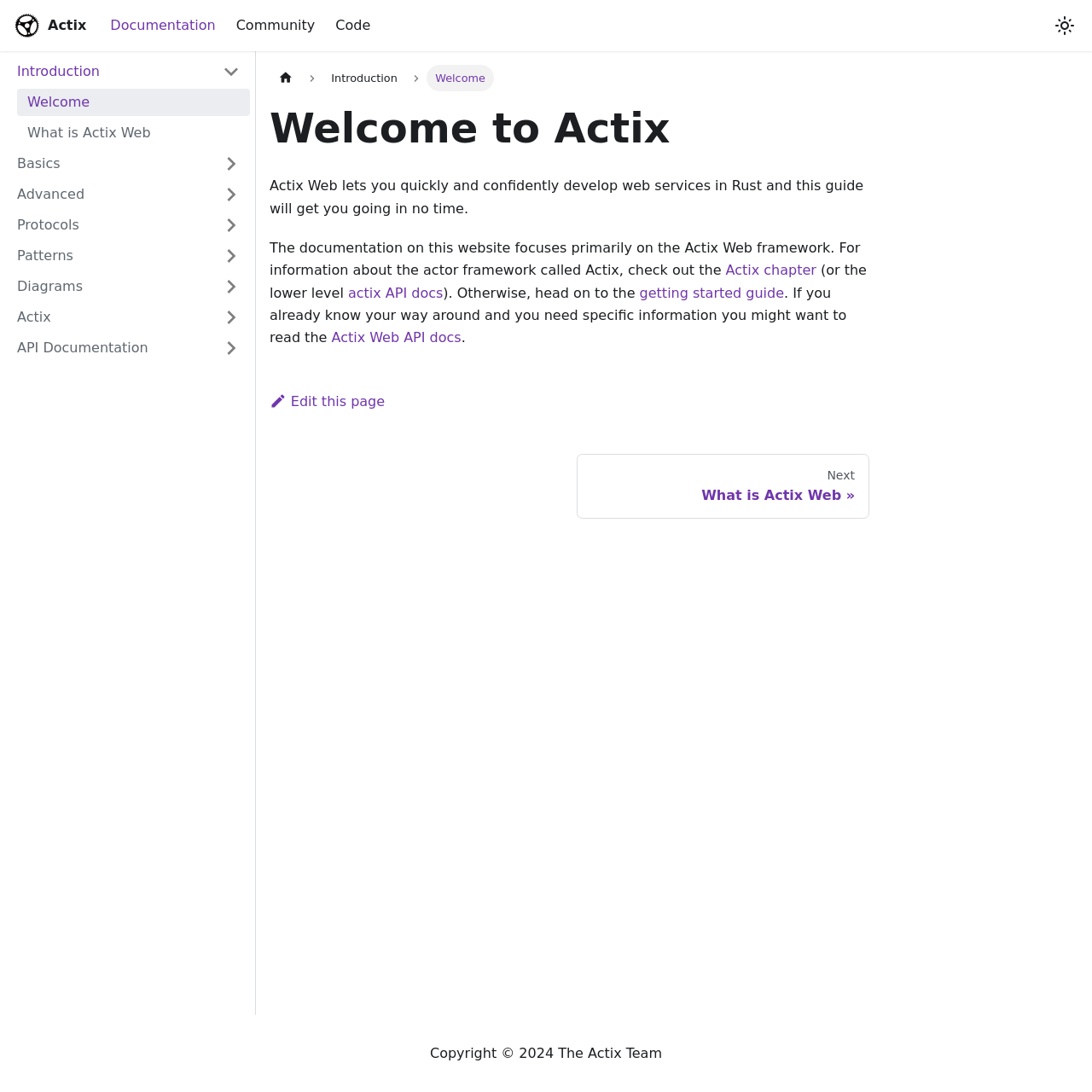Analyze the image and deliver a detailed answer to the question: What is the purpose of the button at the top right corner?

The button at the top right corner is a toggle button that allows users to switch between dark and light mode. It is an image element with a bounding box of [0.963, 0.011, 0.988, 0.036] and has a text description of 'Switch between dark and light mode (currently light mode)'.